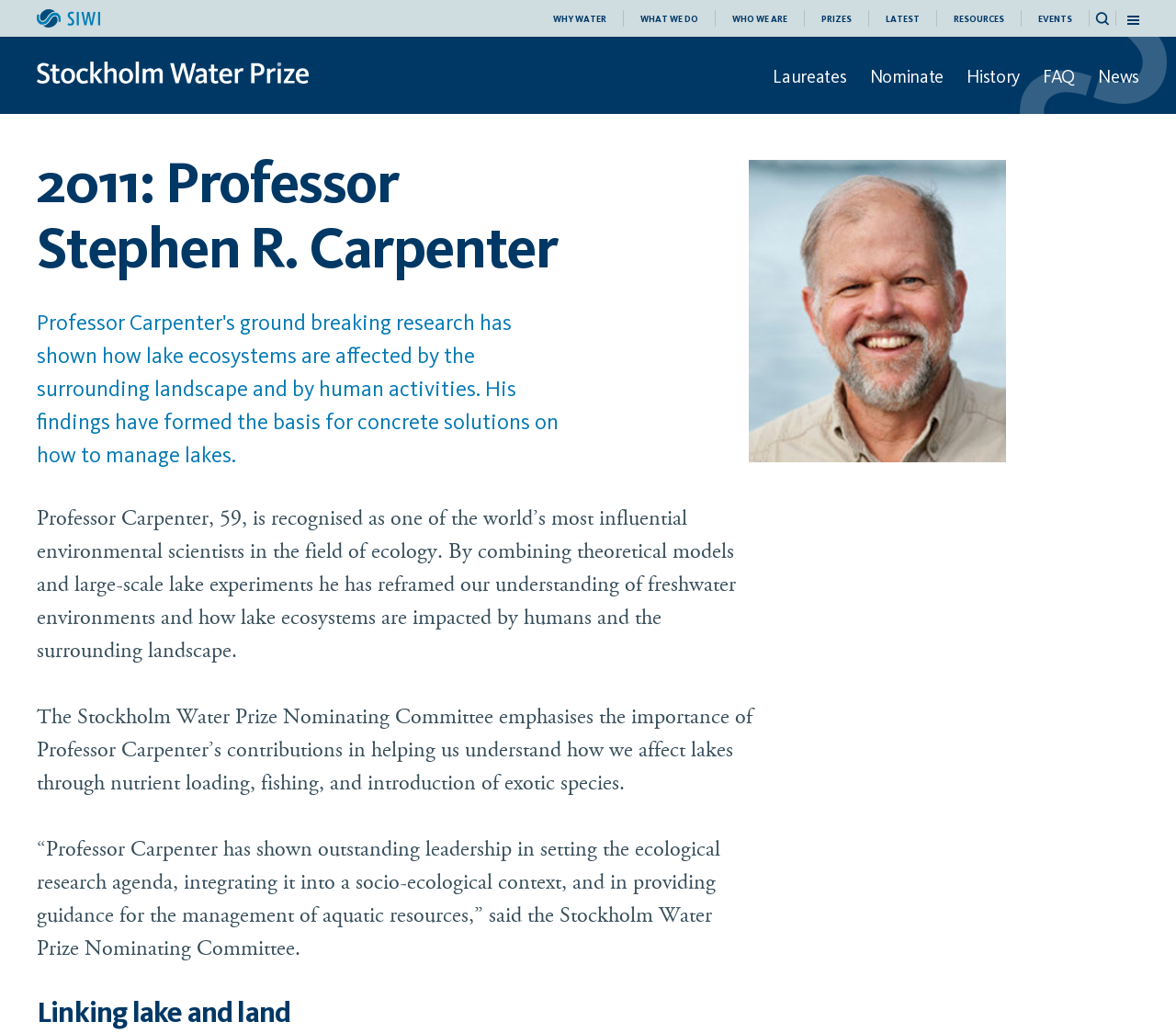Carefully examine the image and provide an in-depth answer to the question: What is the topic of the heading 'Linking lake and land'?

The heading 'Linking lake and land' is likely related to ecology, as it is mentioned in the context of Professor Stephen R. Carpenter's work on freshwater environments and lake ecosystems.